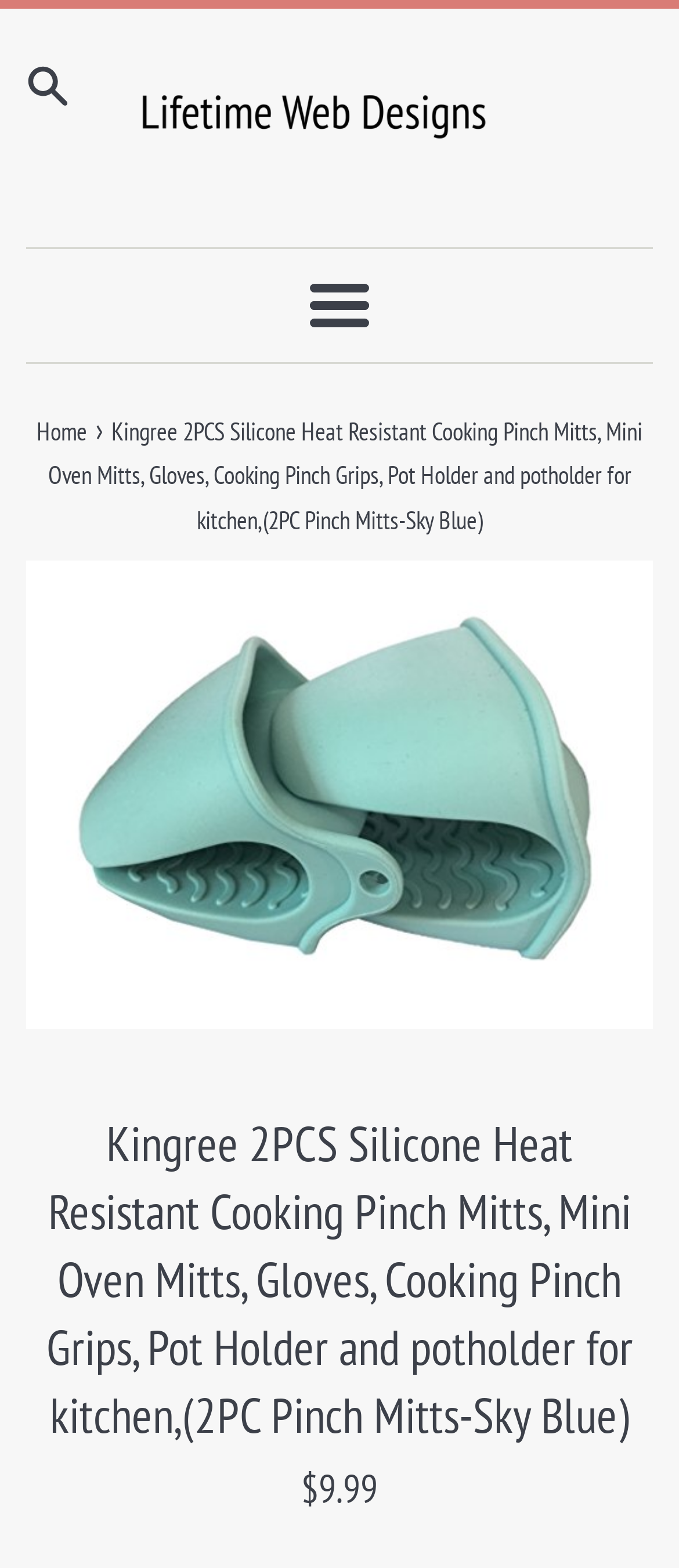Answer the question in a single word or phrase:
Is there a navigation menu on the webpage?

Yes